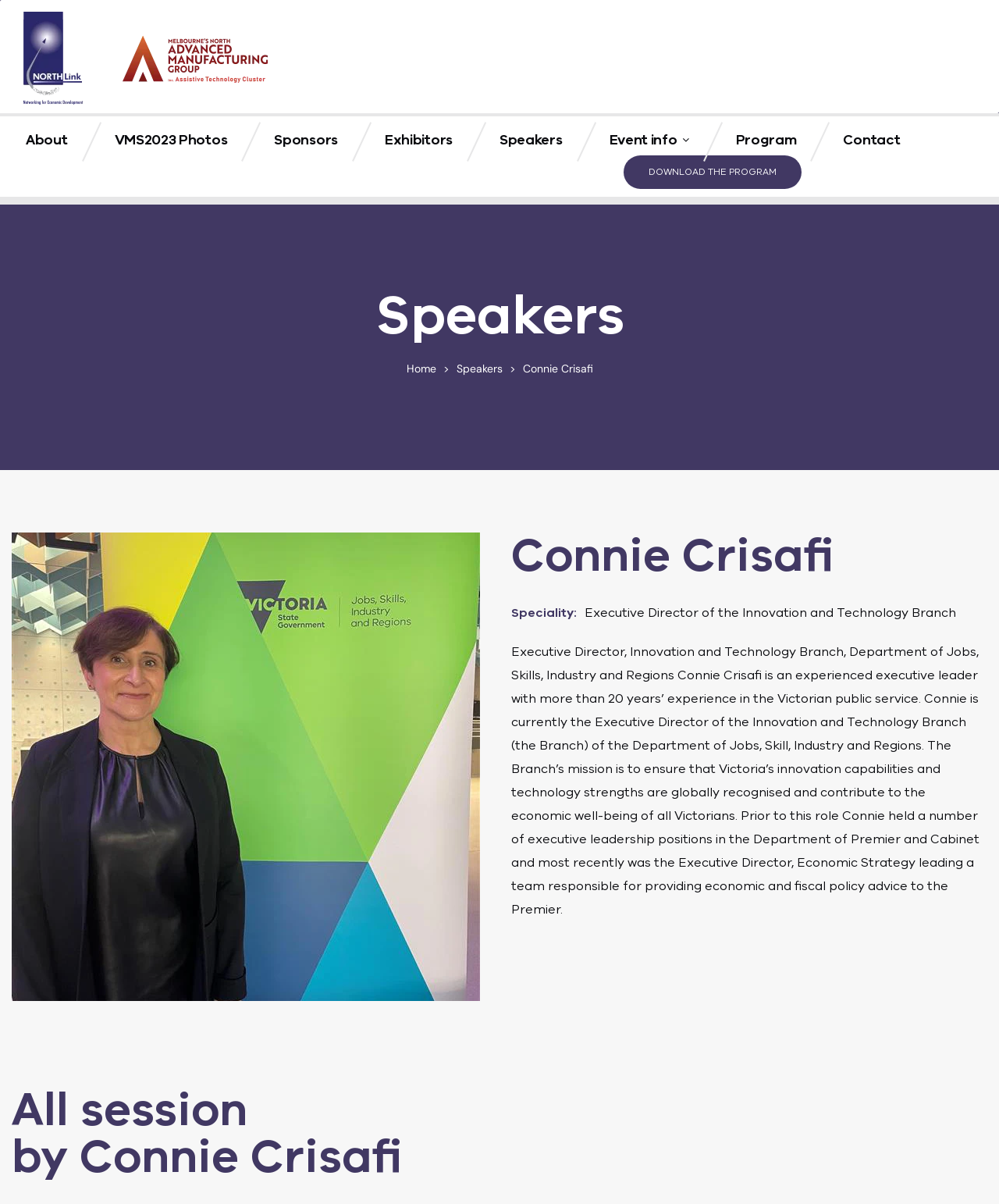Identify the coordinates of the bounding box for the element that must be clicked to accomplish the instruction: "Click the 'About' link".

[0.01, 0.103, 0.083, 0.129]